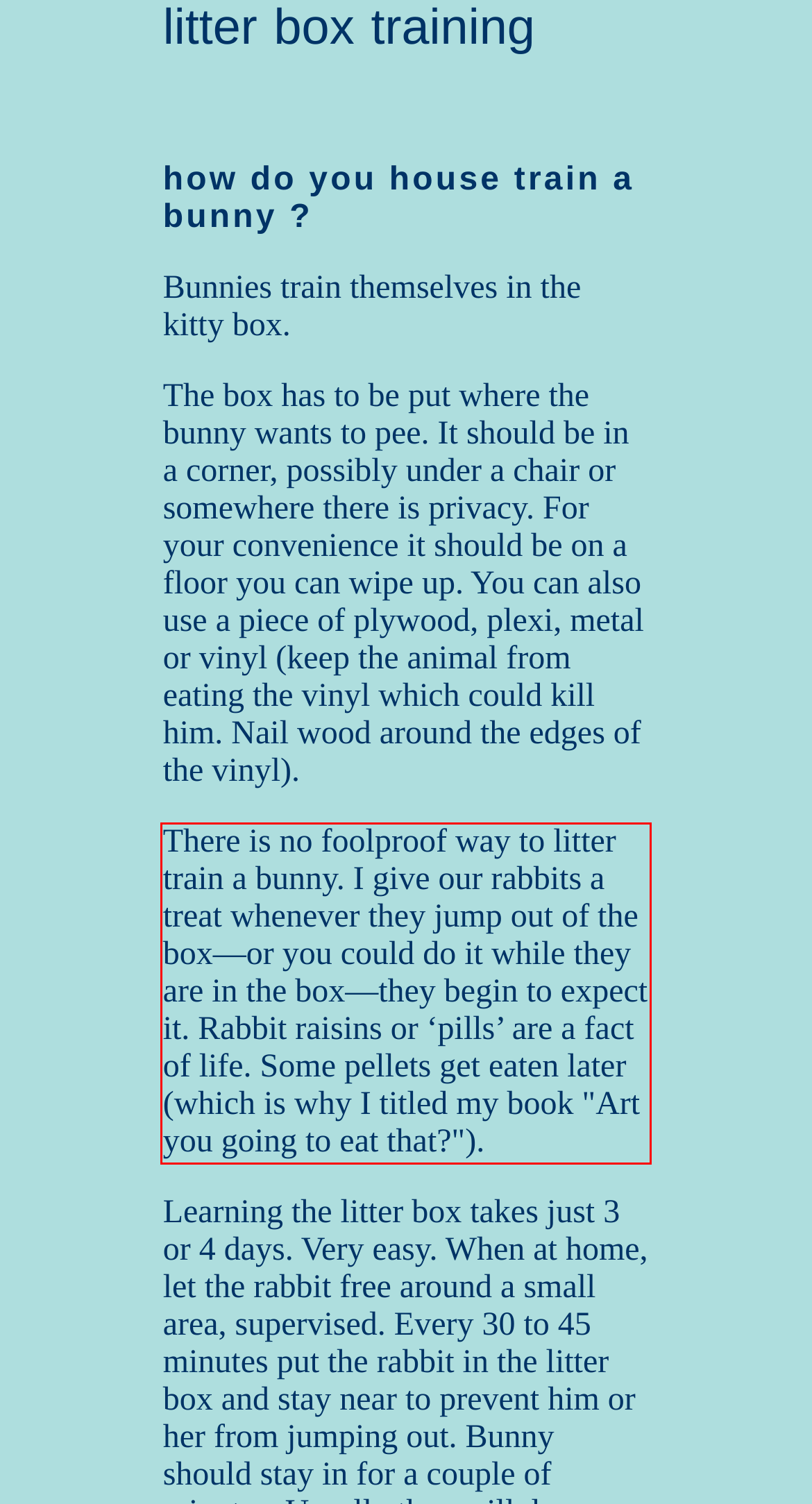Perform OCR on the text inside the red-bordered box in the provided screenshot and output the content.

There is no foolproof way to litter train a bunny. I give our rabbits a treat whenever they jump out of the box—or you could do it while they are in the box—they begin to expect it. Rabbit raisins or ‘pills’ are a fact of life. Some pellets get eaten later (which is why I titled my book "Art you going to eat that?").